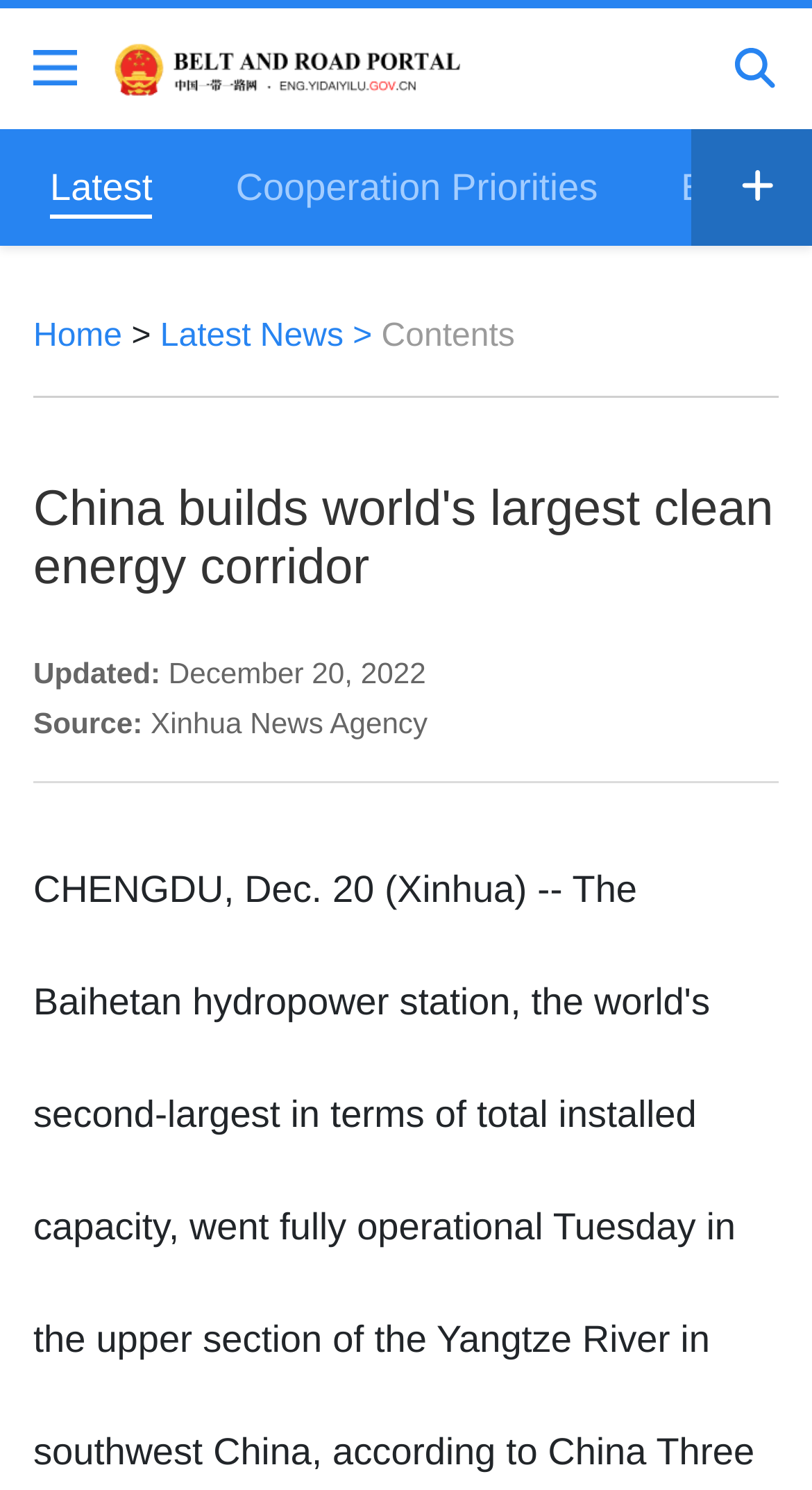Find the bounding box coordinates for the HTML element specified by: "Latest News >".

[0.197, 0.214, 0.47, 0.238]